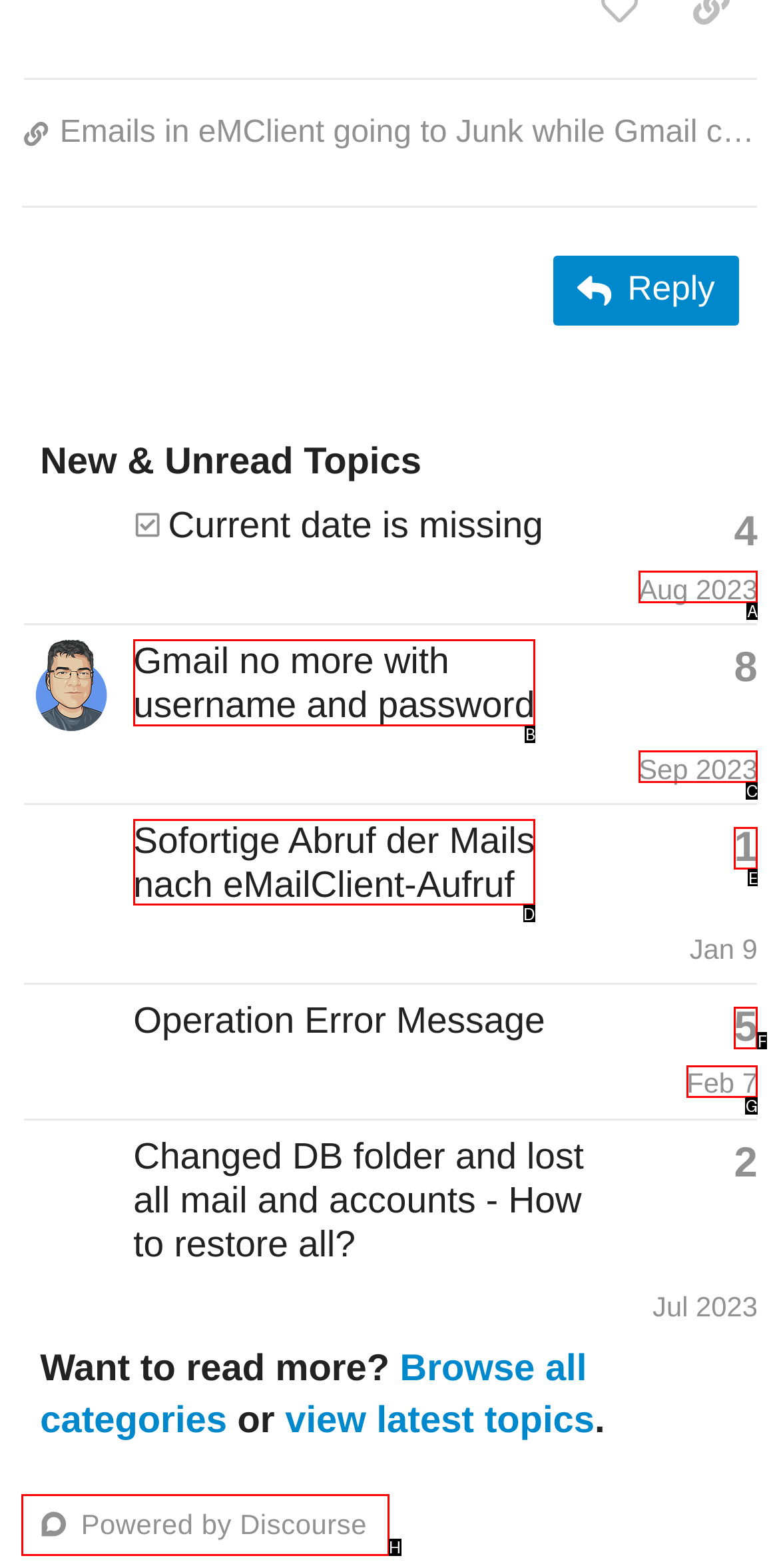Identify the appropriate choice to fulfill this task: View the topic 'Gmail no more with username and password'
Respond with the letter corresponding to the correct option.

B